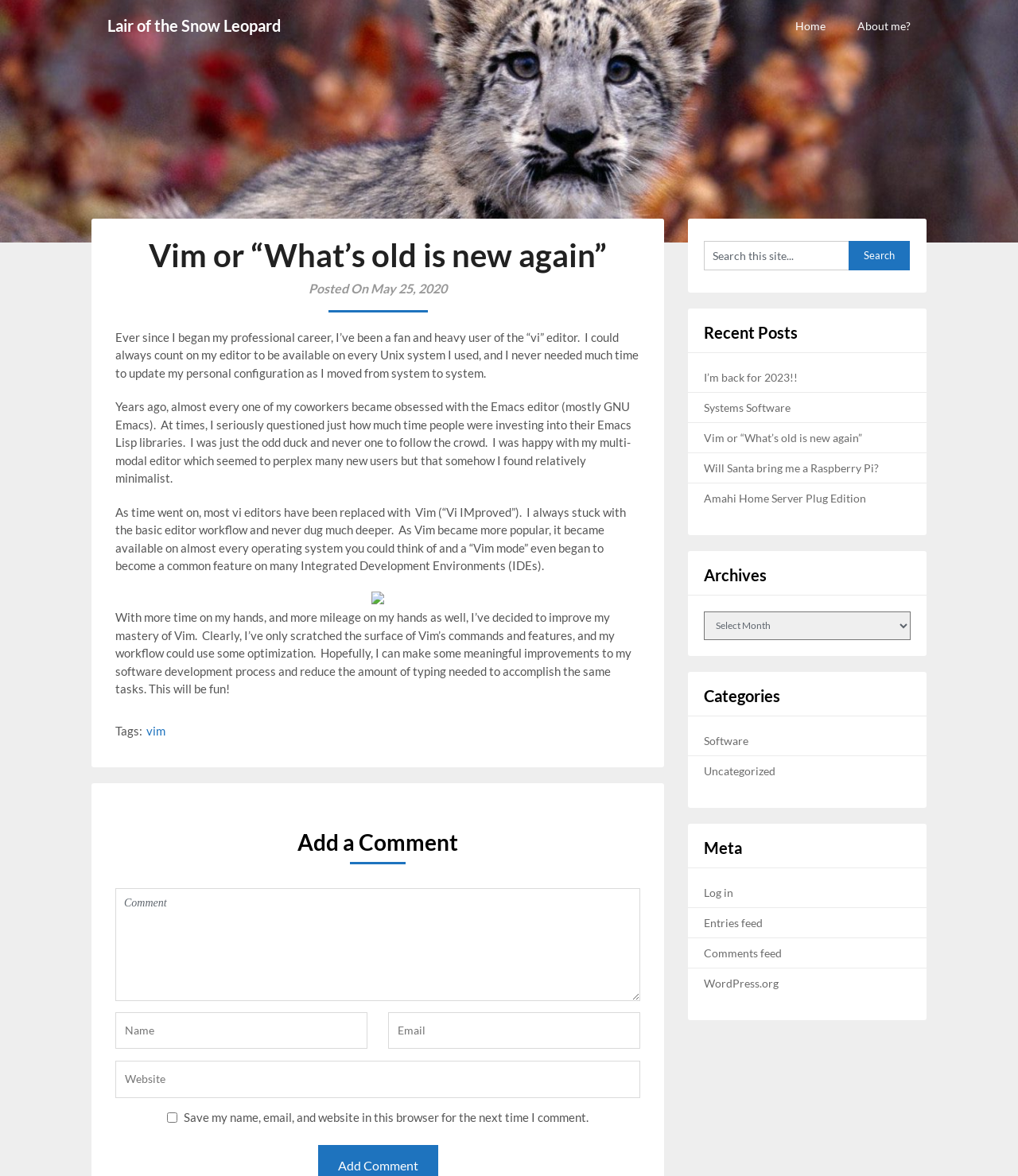Provide the bounding box coordinates of the HTML element this sentence describes: "Mentor Application Form".

None